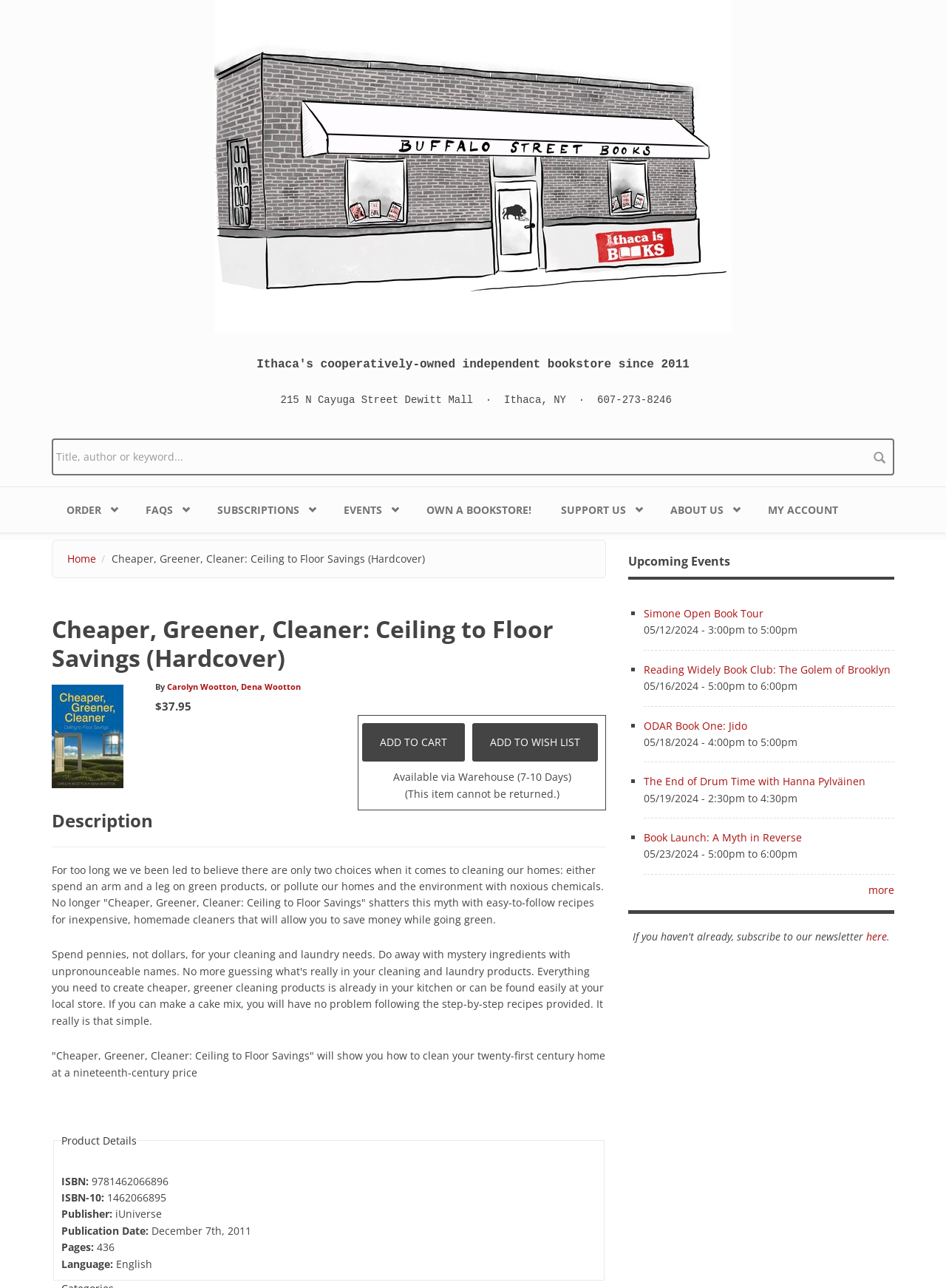Explain the webpage's layout and main content in detail.

This webpage is about a book titled "Cheaper, Greener, Cleaner: Ceiling to Floor Savings (Hardcover)" by Carolyn Wootton and Dena Wootton. At the top of the page, there is a navigation menu with links to "Skip to main content", "Buffalo Street Books Logo", and a search form. Below the navigation menu, there is a section displaying the bookstore's address, phone number, and links to "ORDER", "SUBSCRIPTIONS", "EVENTS", "OWN A BOOKSTORE!", "SUPPORT US", "ABOUT US", and "MY ACCOUNT".

The main content of the page is divided into two columns. The left column contains a breadcrumb navigation menu, a heading with the book title, and a link to the book's cover image. Below the book title, there are links to the authors' names and a section displaying the book's price and a button to "Add to Cart" or "ADD TO WISH LIST".

The right column contains a section with the book's description, which explains that the book provides easy-to-follow recipes for inexpensive, homemade cleaners that allow readers to save money while going green. Below the description, there is a section with product details, including the book's ISBN, publisher, publication date, pages, and language.

At the bottom of the page, there is a section with upcoming events, including book tours and book clubs, with dates, times, and links to more information.